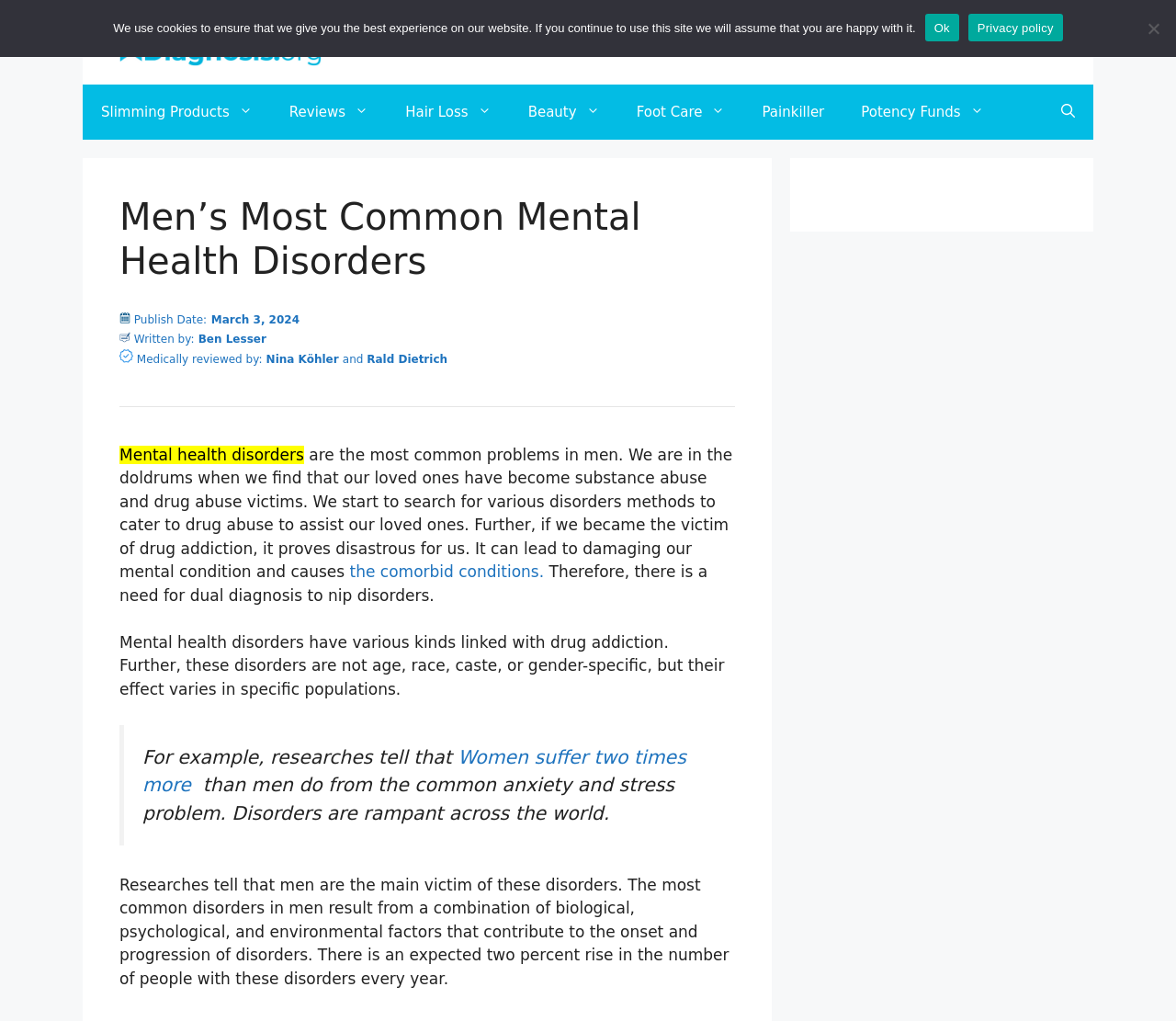Please identify the bounding box coordinates of the element's region that needs to be clicked to fulfill the following instruction: "Read the article about 'Men’s Most Common Mental Health Disorders'". The bounding box coordinates should consist of four float numbers between 0 and 1, i.e., [left, top, right, bottom].

[0.102, 0.19, 0.625, 0.277]